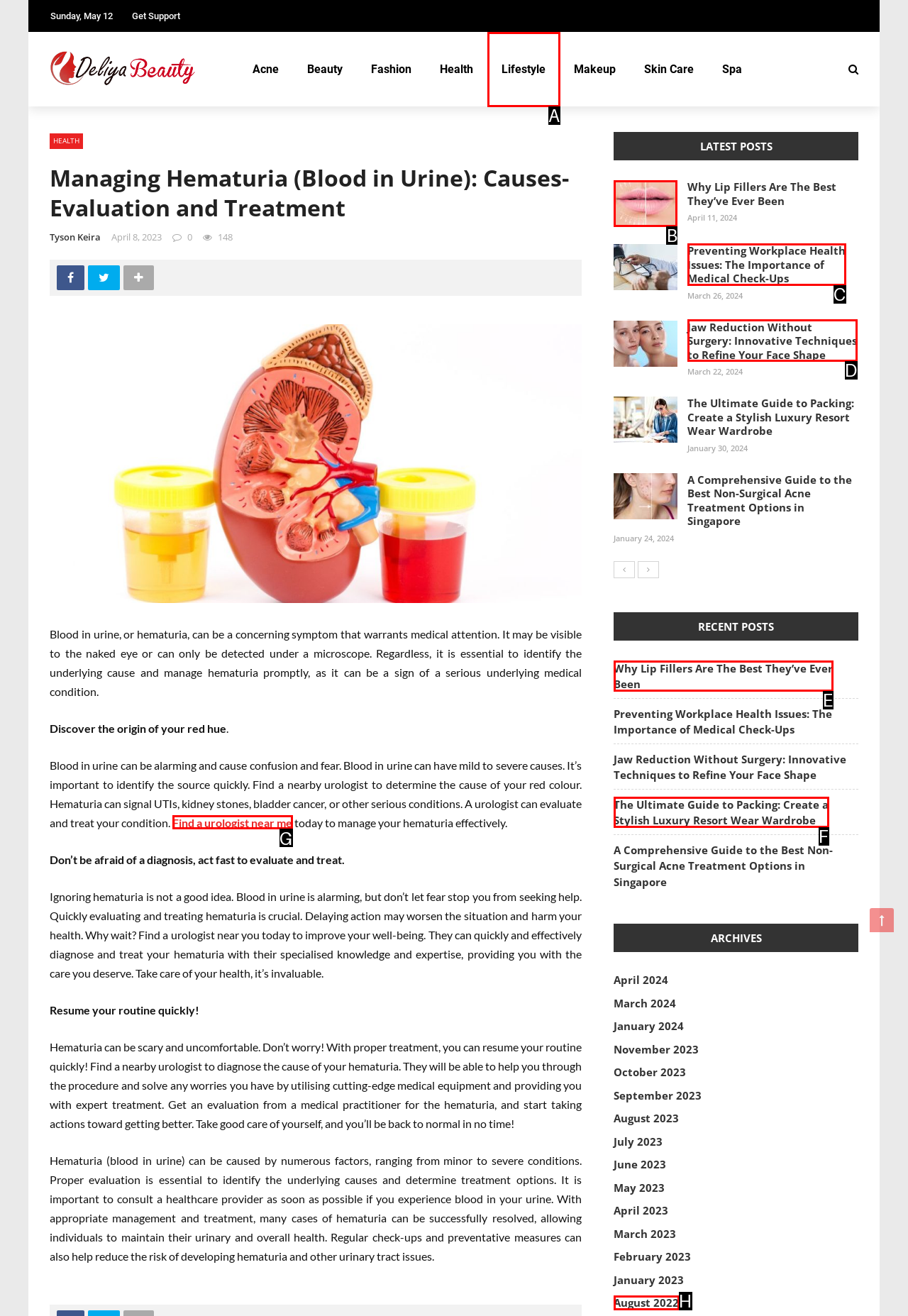Given the task: Read the latest post 'Why Lip Fillers Are The Best They’ve Ever Been', tell me which HTML element to click on.
Answer with the letter of the correct option from the given choices.

B